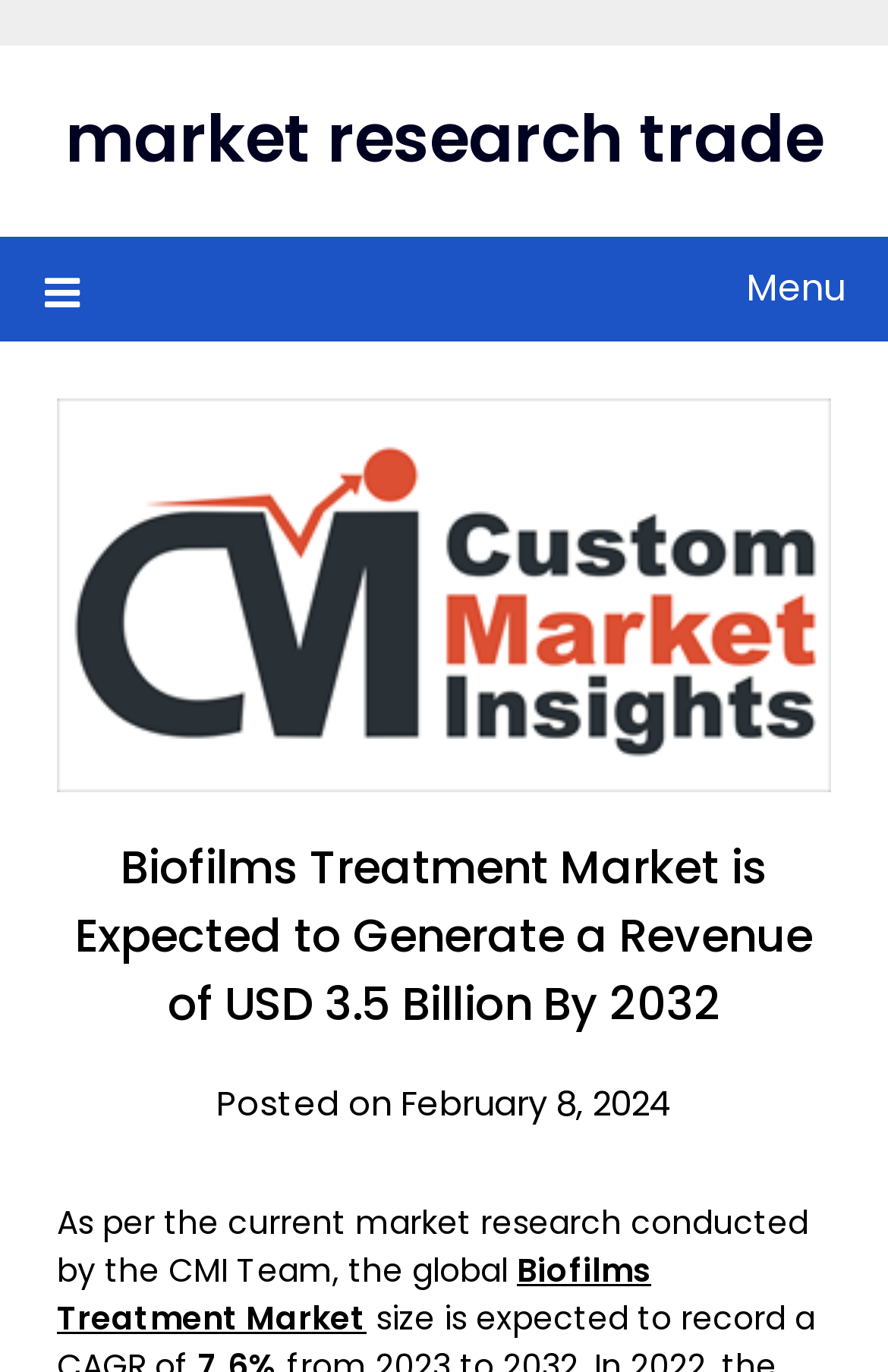Who conducted the current market research?
Please describe in detail the information shown in the image to answer the question.

The answer can be found in the webpage content, specifically in the sentence 'As per the current market research conducted by the CMI Team, the global Biofilms Treatment Market size is expected to record a CAGR of 7.6% from 2023 to...'. This sentence mentions that the current market research was conducted by the CMI Team.